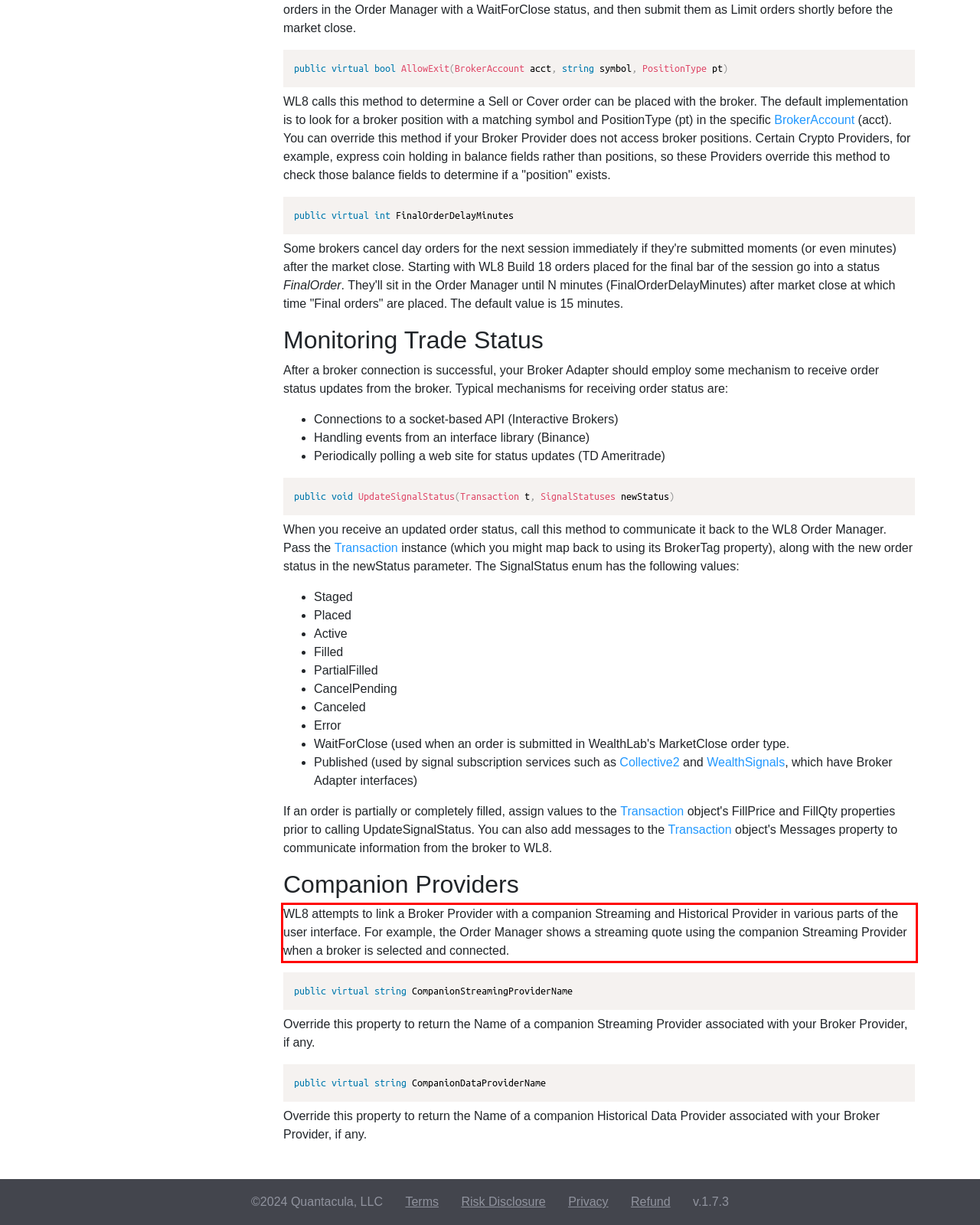Look at the webpage screenshot and recognize the text inside the red bounding box.

WL8 attempts to link a Broker Provider with a companion Streaming and Historical Provider in various parts of the user interface. For example, the Order Manager shows a streaming quote using the companion Streaming Provider when a broker is selected and connected.